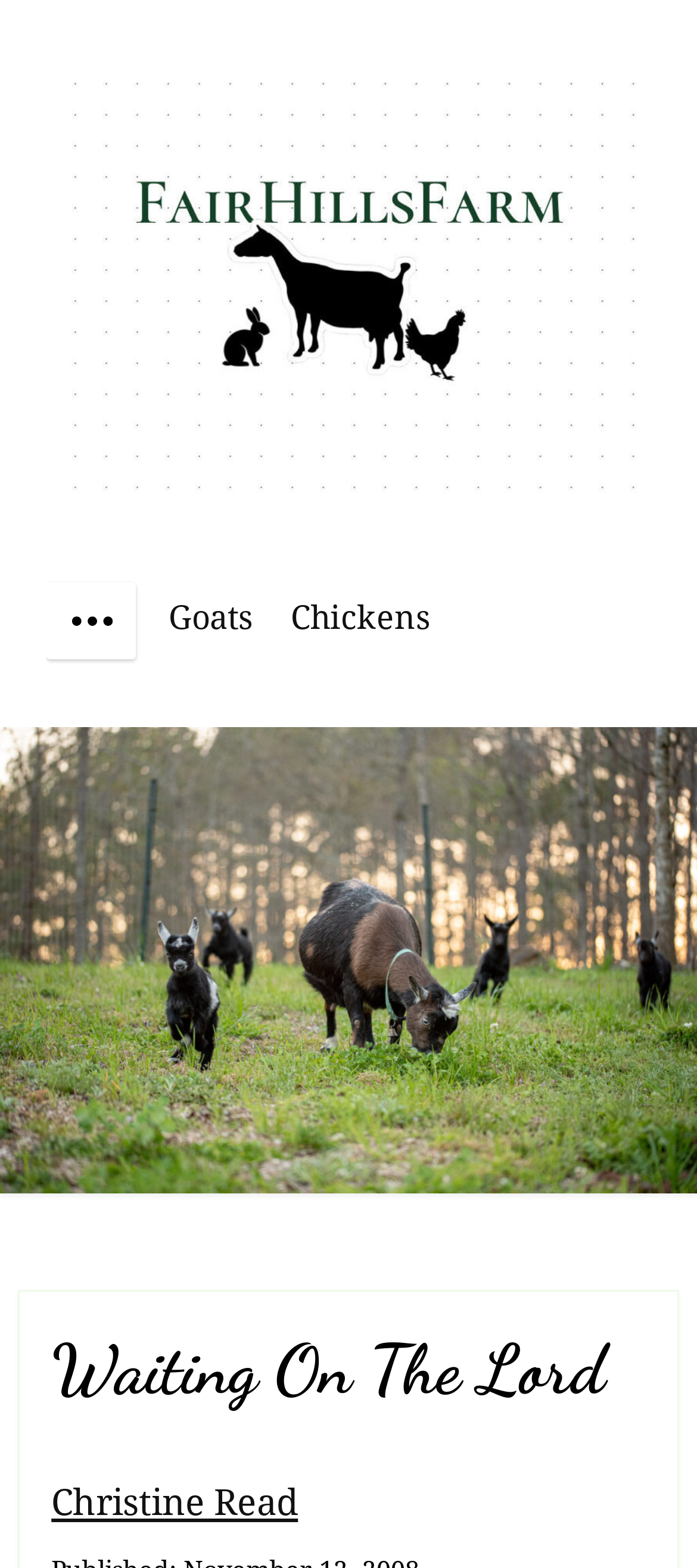Respond to the following question with a brief word or phrase:
What is the theme of the webpage?

Farm or agriculture